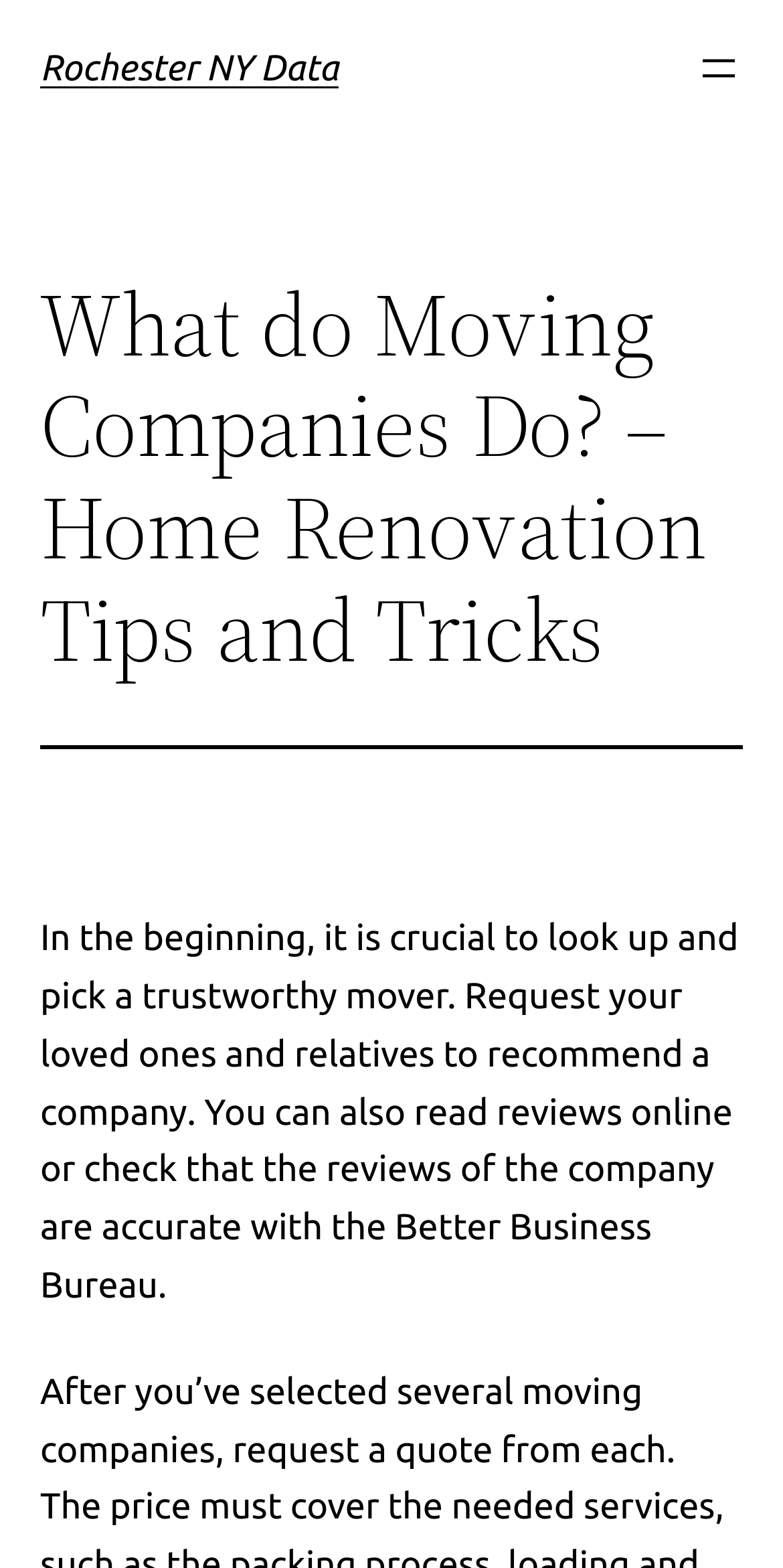Using the element description 😐, predict the bounding box coordinates for the UI element. Provide the coordinates in (top-left x, top-left y, bottom-right x, bottom-right y) format with values ranging from 0 to 1.

None